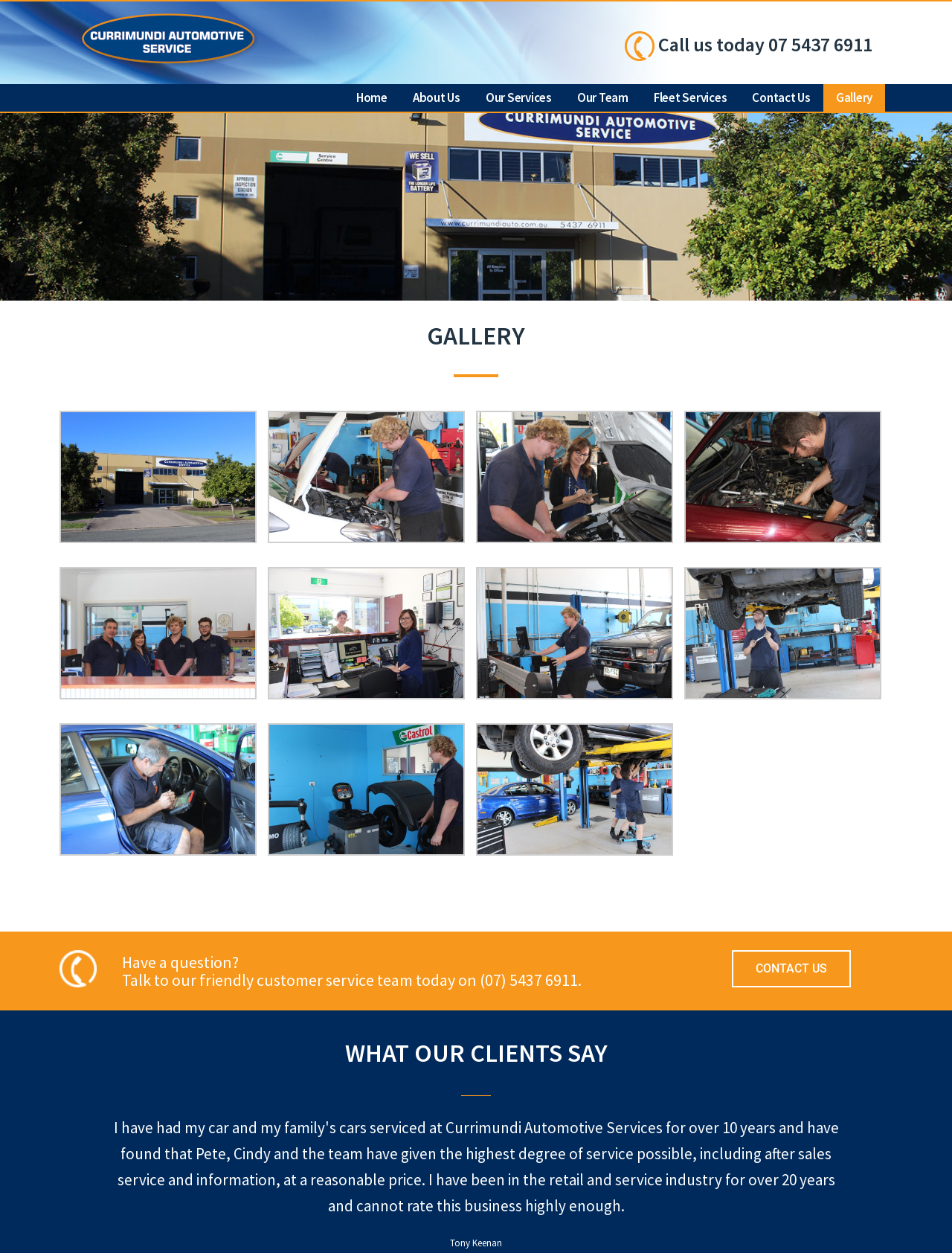Provide the bounding box coordinates of the section that needs to be clicked to accomplish the following instruction: "Click the 'Gallery' link."

[0.865, 0.067, 0.93, 0.089]